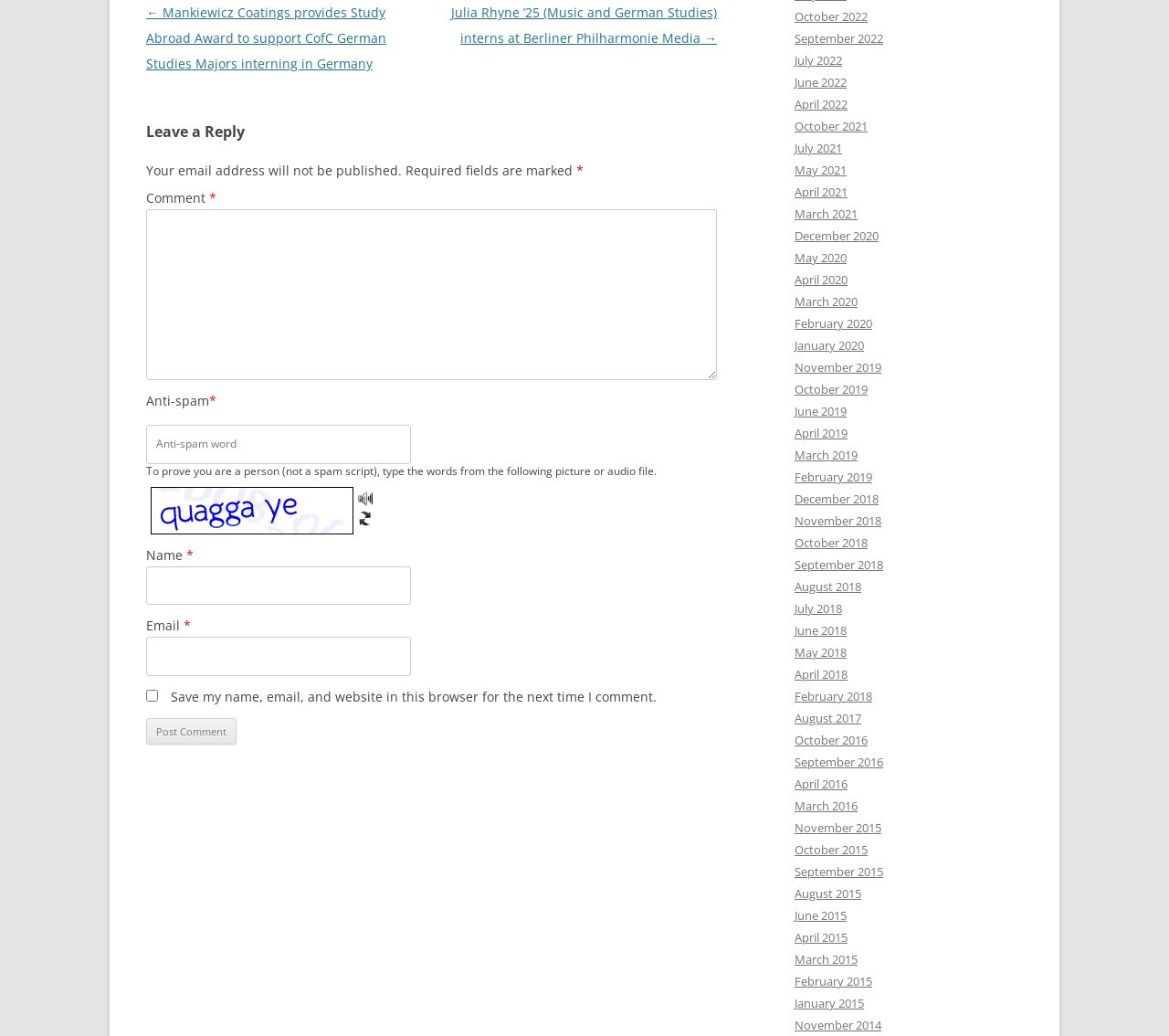Identify the coordinates of the bounding box for the element described below: "parent_node: Name * name="author"". Return the coordinates as four float numbers between 0 and 1: [left, top, right, bottom].

[0.125, 0.546, 0.351, 0.584]